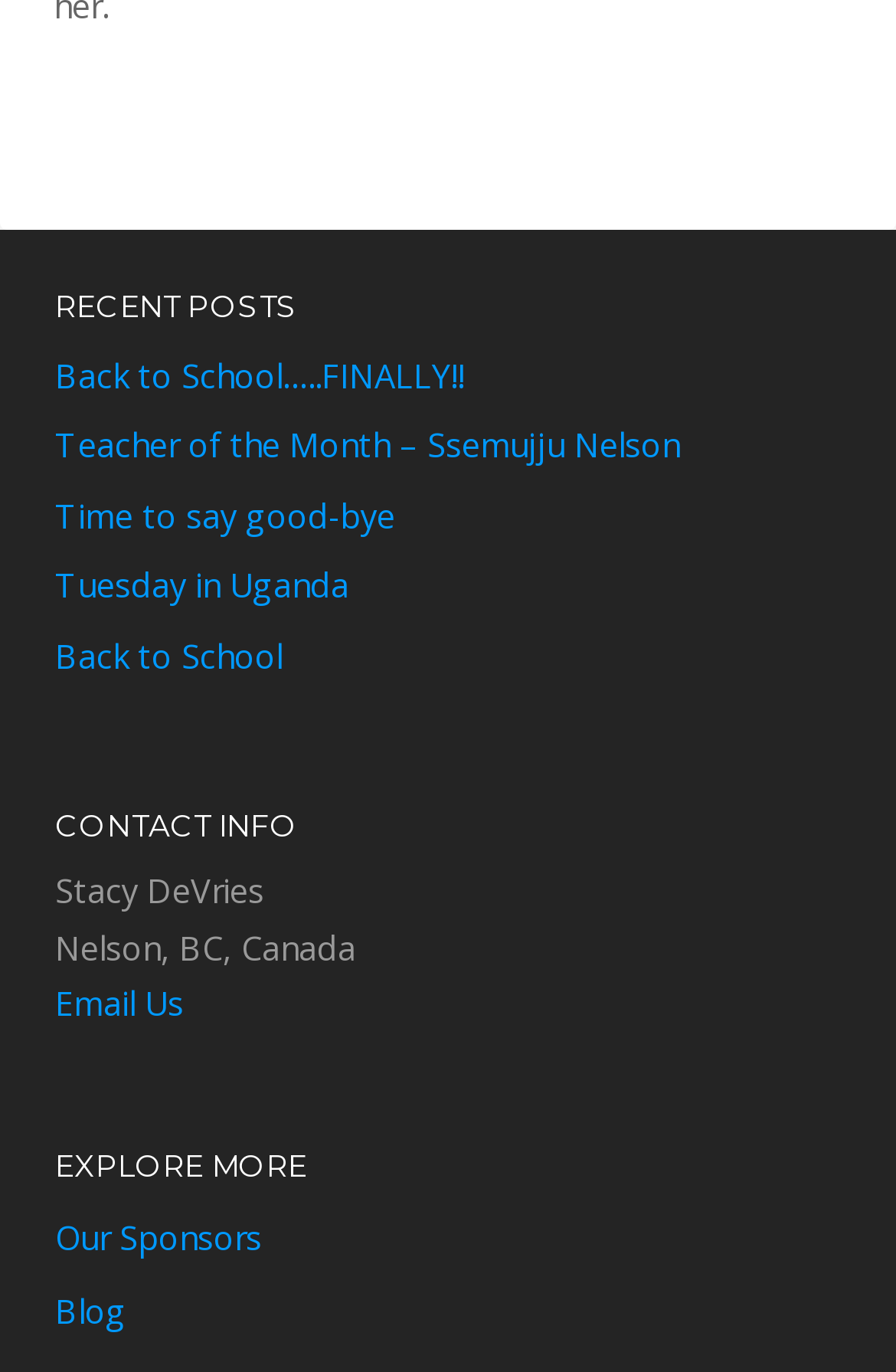Locate the bounding box coordinates of the element's region that should be clicked to carry out the following instruction: "contact us via email". The coordinates need to be four float numbers between 0 and 1, i.e., [left, top, right, bottom].

[0.062, 0.716, 0.205, 0.747]